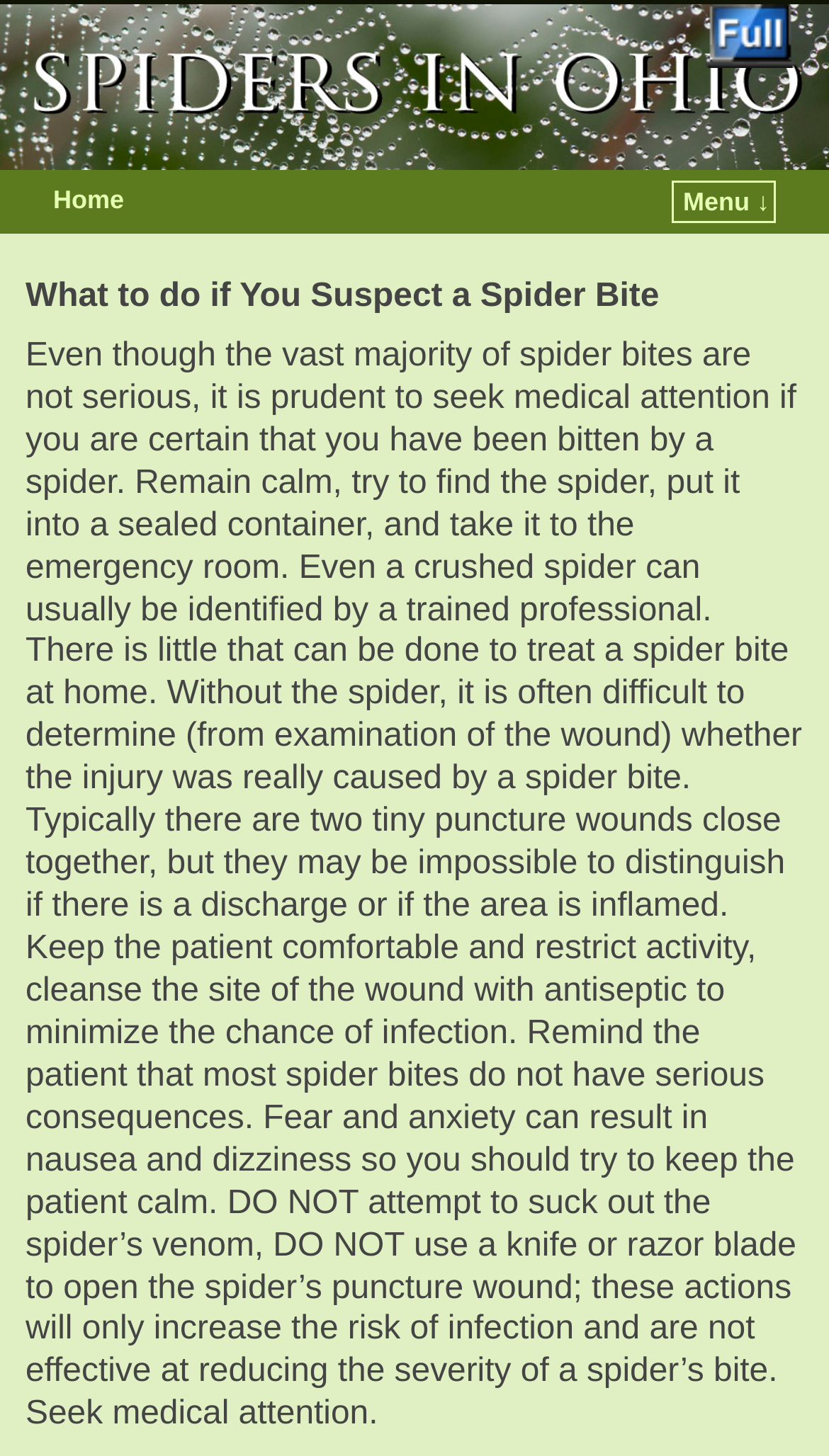Give a complete and precise description of the webpage's appearance.

The webpage appears to be an informational page about spider bites, specifically what to do if you suspect you've been bitten. At the top, there is a title image with the text "title with dewy web" spanning the entire width of the page. Below the title image, there are two links, "Home" and "Menu ↓", positioned on the left and right sides of the page, respectively.

Further down, there are two more links, "Skip to primary content" and "Skip to secondary content", both located on the left side of the page. Below these links, there is a section with a heading "What to do if You Suspect a Spider Bite" followed by a lengthy paragraph of text that provides guidance on how to handle a suspected spider bite. The text advises readers to remain calm, try to find the spider, and seek medical attention, while also warning against attempting to suck out the venom or using a knife or razor blade to open the wound.

On the top right corner of the page, there is a link "full" accompanied by an image, also labeled "full", which may be a button or a logo.